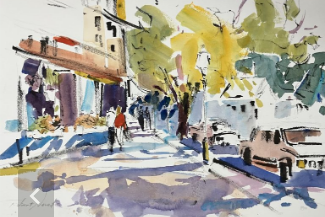Respond to the following question with a brief word or phrase:
What color is the jacket of one of the figures?

red